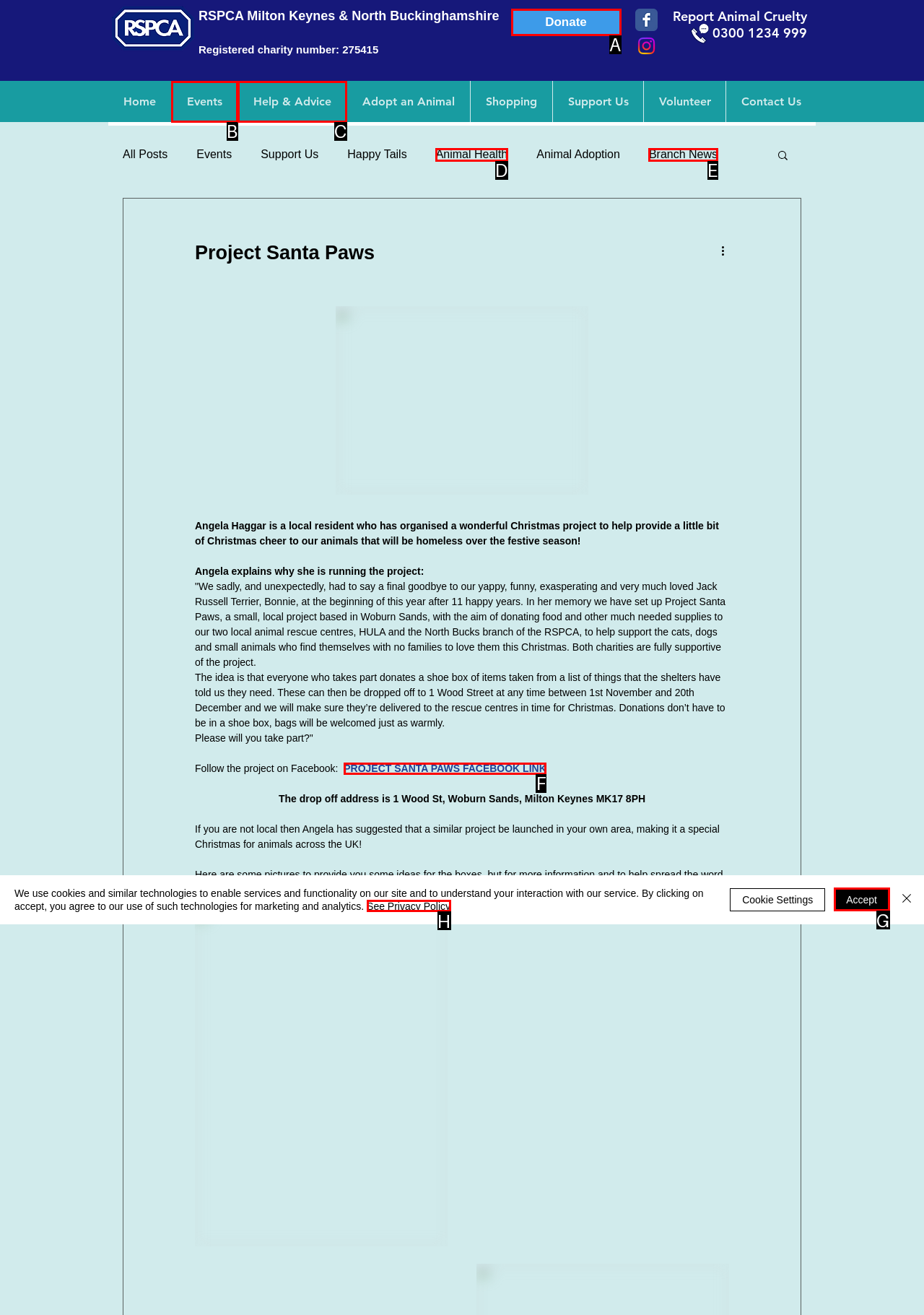Match the description: PROJECT SANTA PAWS FACEBOOK LINK to the correct HTML element. Provide the letter of your choice from the given options.

F